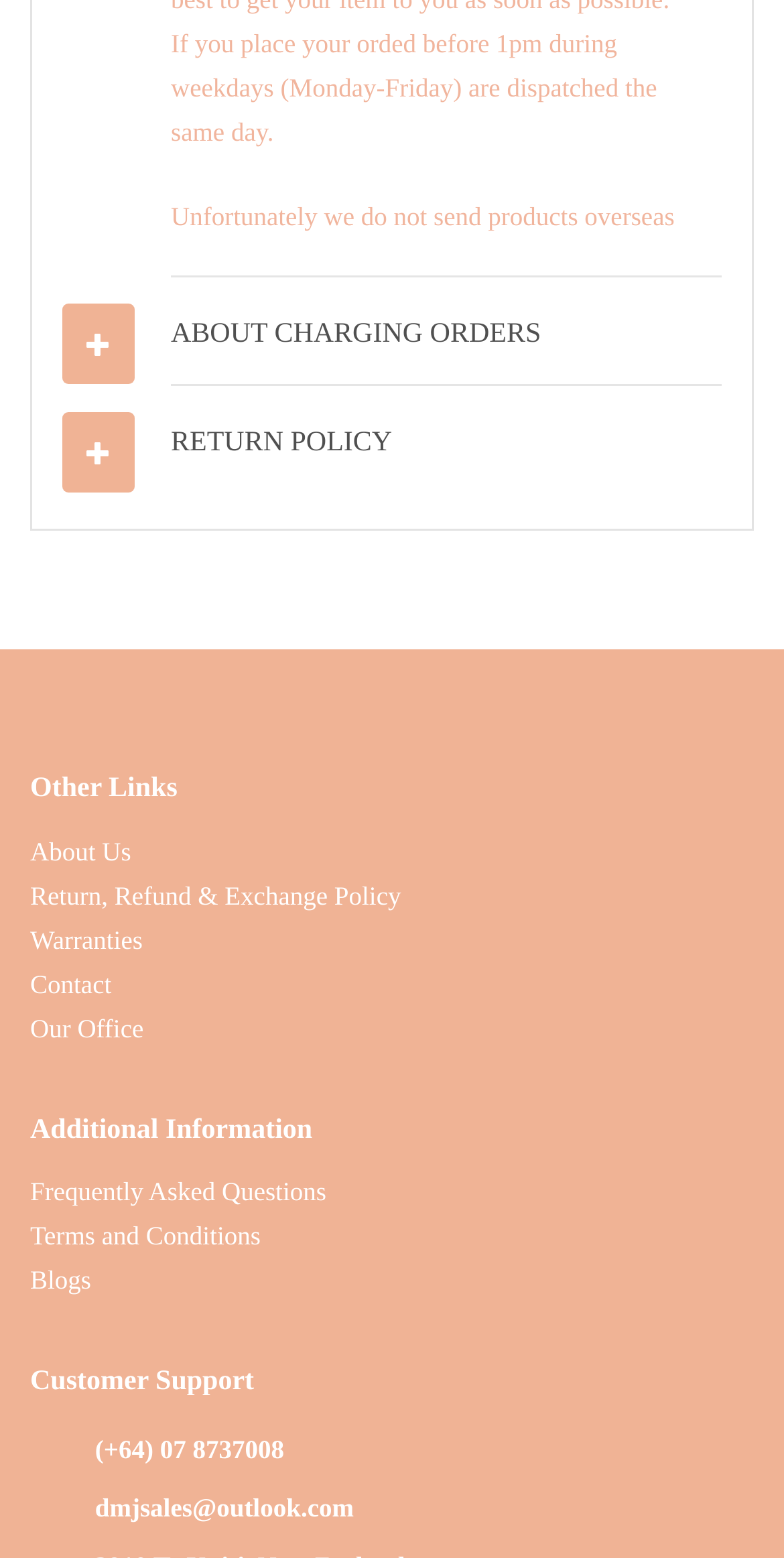Could you find the bounding box coordinates of the clickable area to complete this instruction: "Call customer support"?

[0.121, 0.92, 0.362, 0.94]